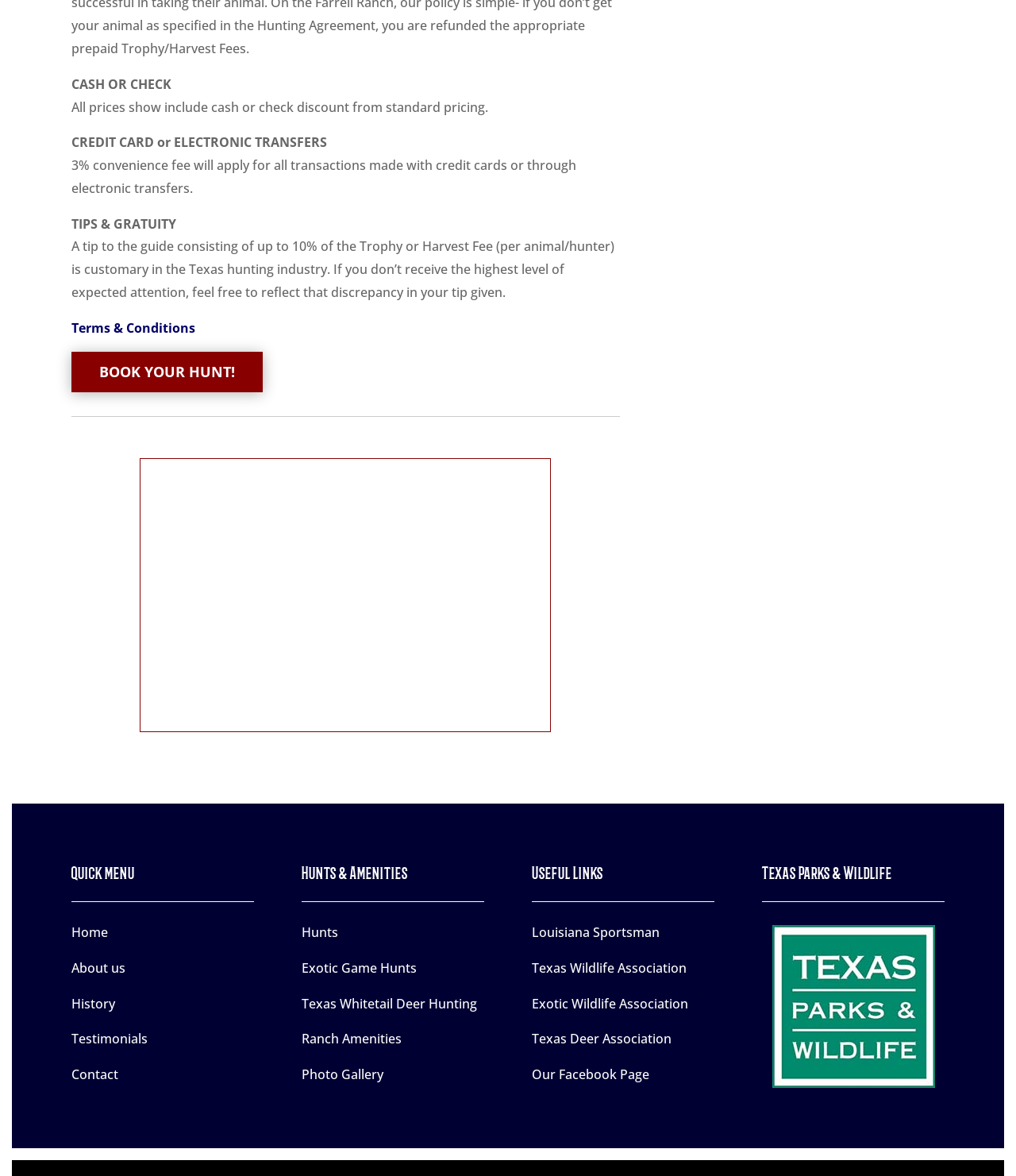What is the recommended tip for guides?
Examine the screenshot and reply with a single word or phrase.

up to 10% of the Trophy or Harvest Fee